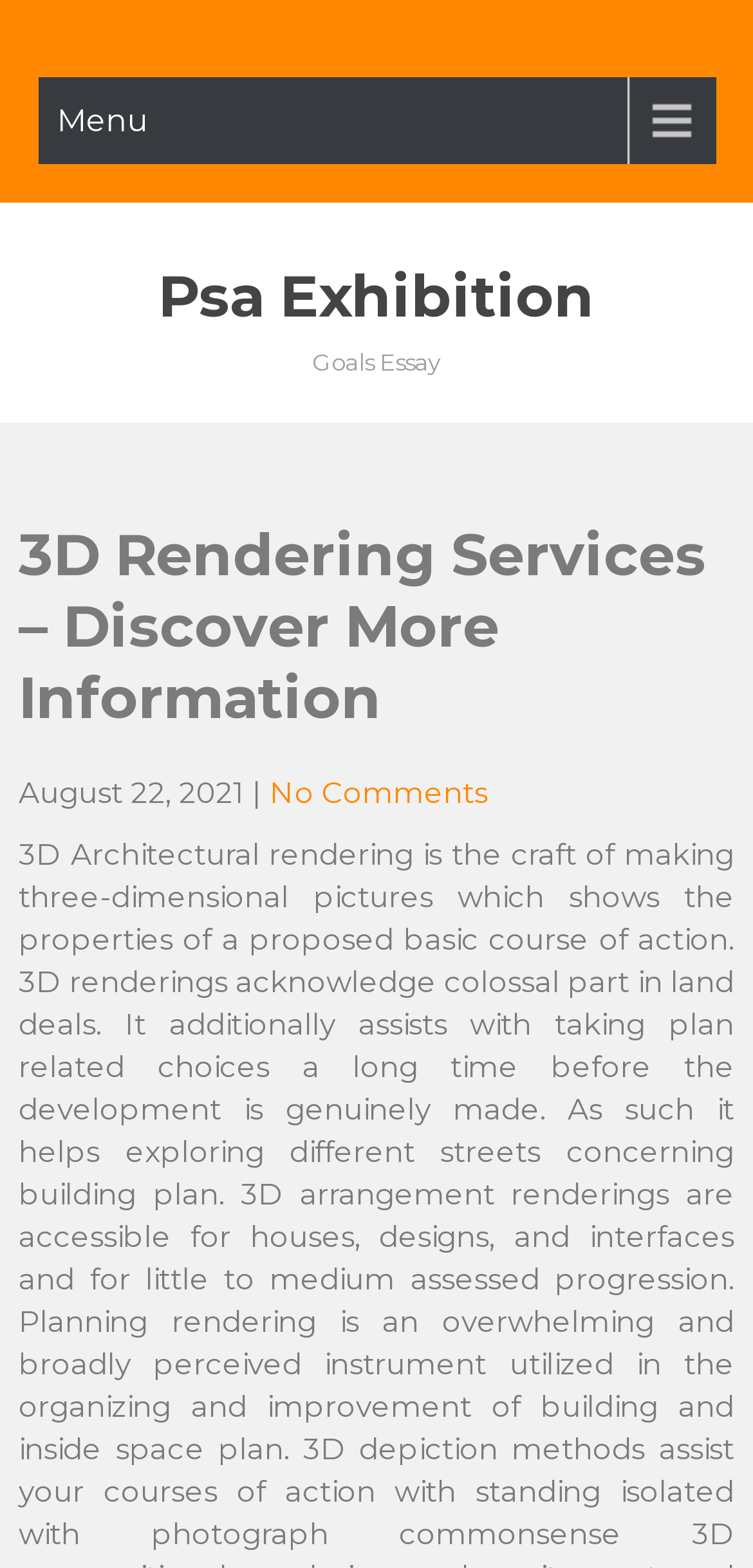For the given element description Who We Are, determine the bounding box coordinates of the UI element. The coordinates should follow the format (top-left x, top-left y, bottom-right x, bottom-right y) and be within the range of 0 to 1.

None